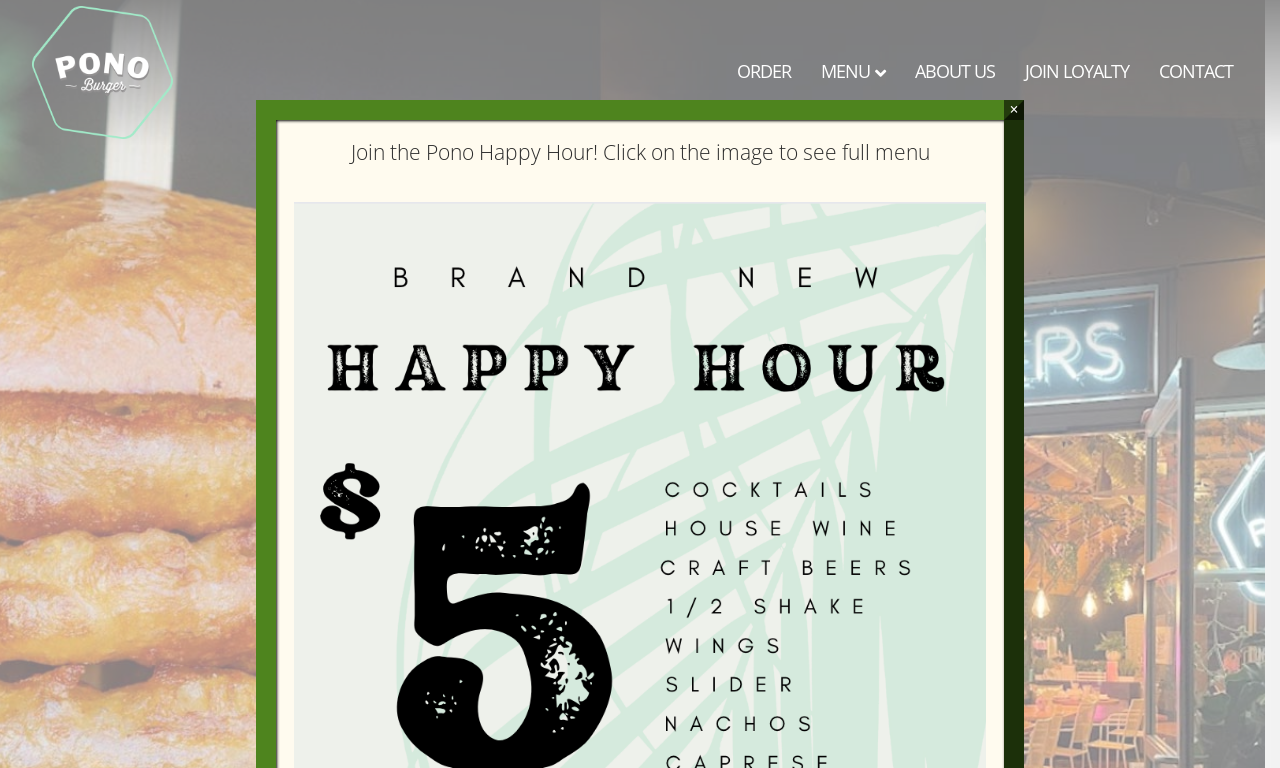Kindly respond to the following question with a single word or a brief phrase: 
How many menu items are in the header?

5